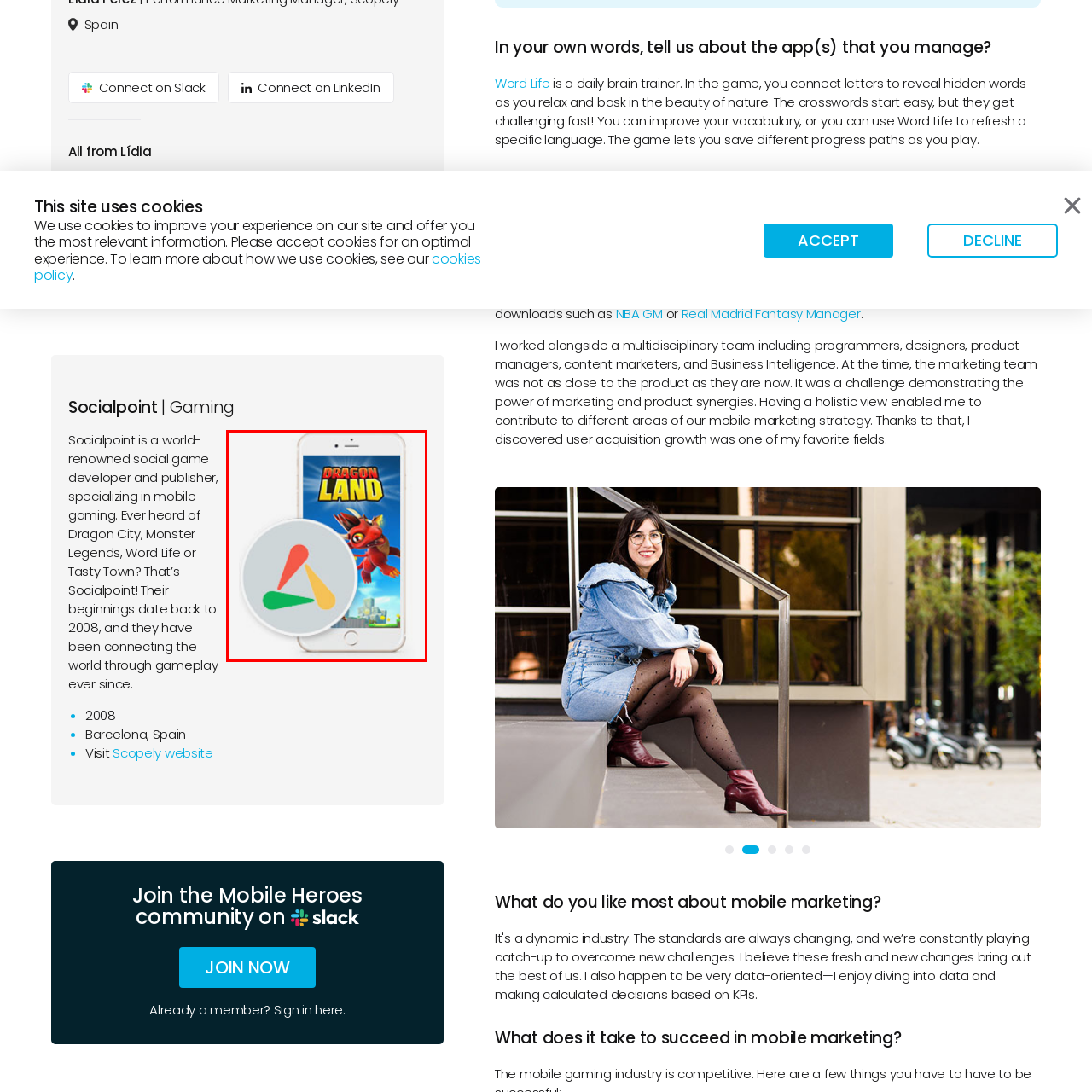Describe fully the image that is contained within the red bounding box.

The image features a smartphone displaying the vibrant game "Dragon Land," showcasing a colorful dragon character in a playful environment. Beneath the phone is a circular logo representing Scopely, a leading mobile gaming company known for its innovative and engaging games. This visual encapsulates the excitement of mobile gaming, highlighting both the game and the developer's branding, illustrating how they connect players through immersive gameplay experiences.